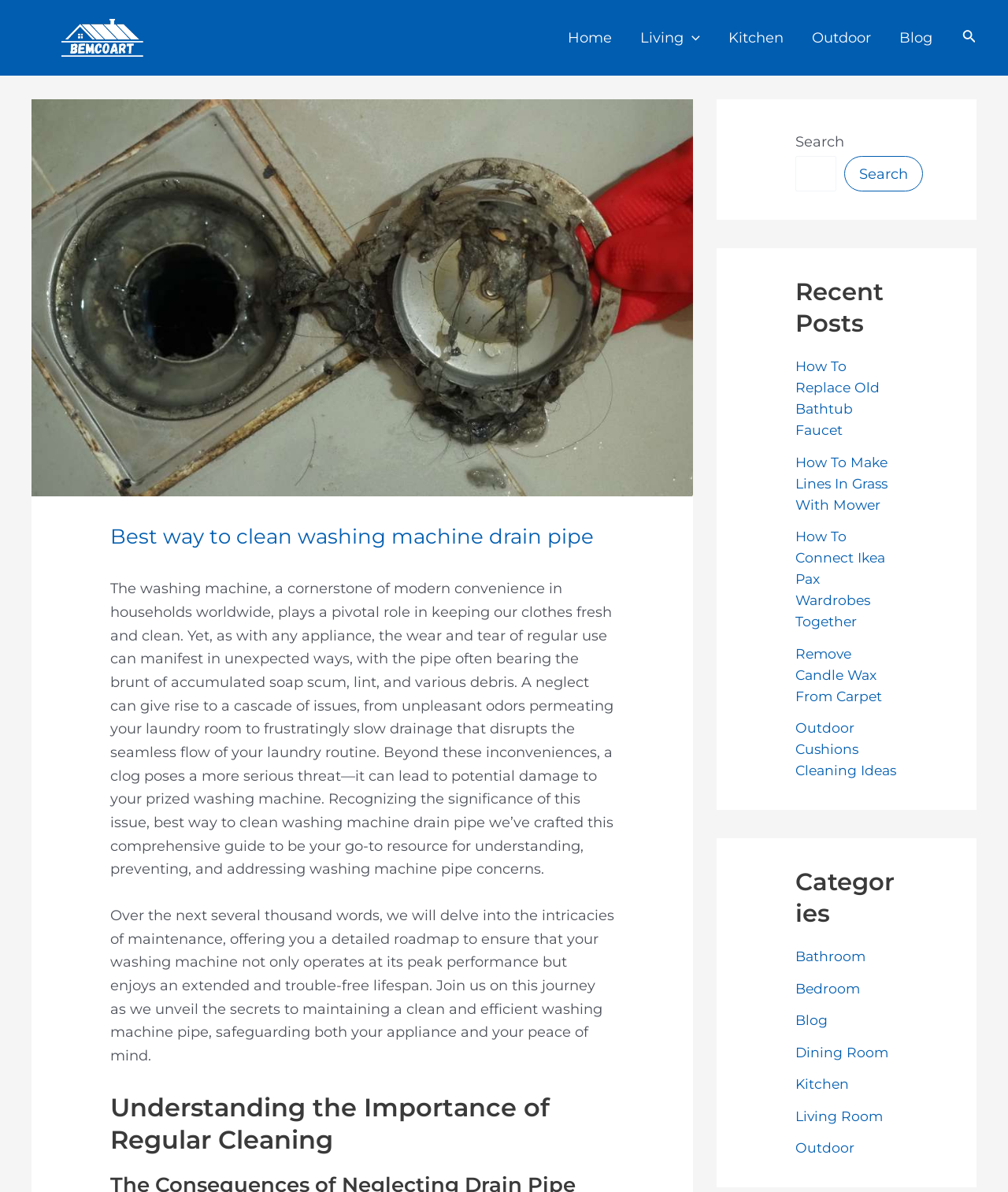Specify the bounding box coordinates of the area to click in order to execute this command: 'Go to the 'Kitchen' page'. The coordinates should consist of four float numbers ranging from 0 to 1, and should be formatted as [left, top, right, bottom].

[0.708, 0.016, 0.791, 0.048]